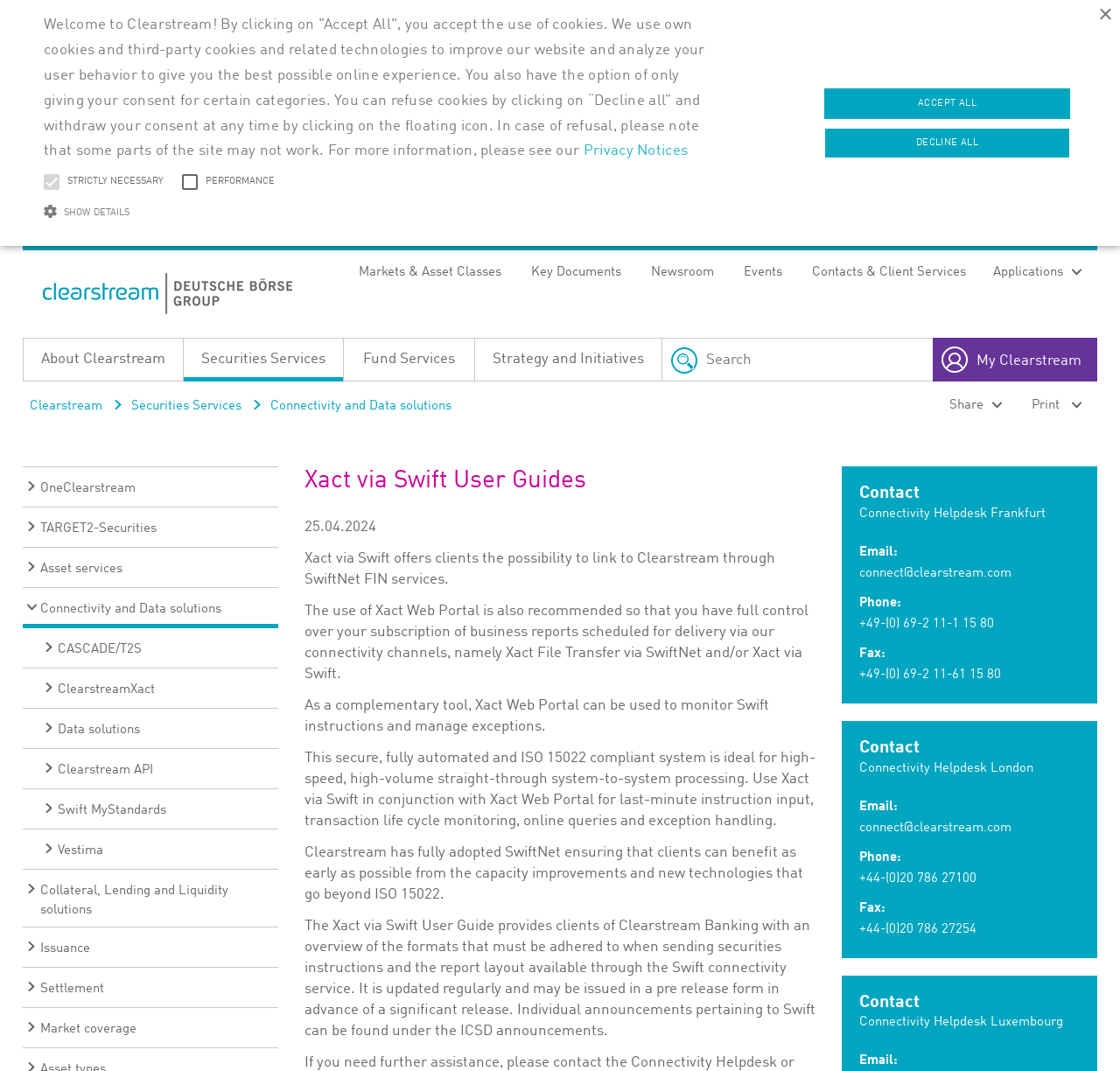Please pinpoint the bounding box coordinates for the region I should click to adhere to this instruction: "Click the 'Markets & Asset Classes' link".

[0.309, 0.24, 0.459, 0.27]